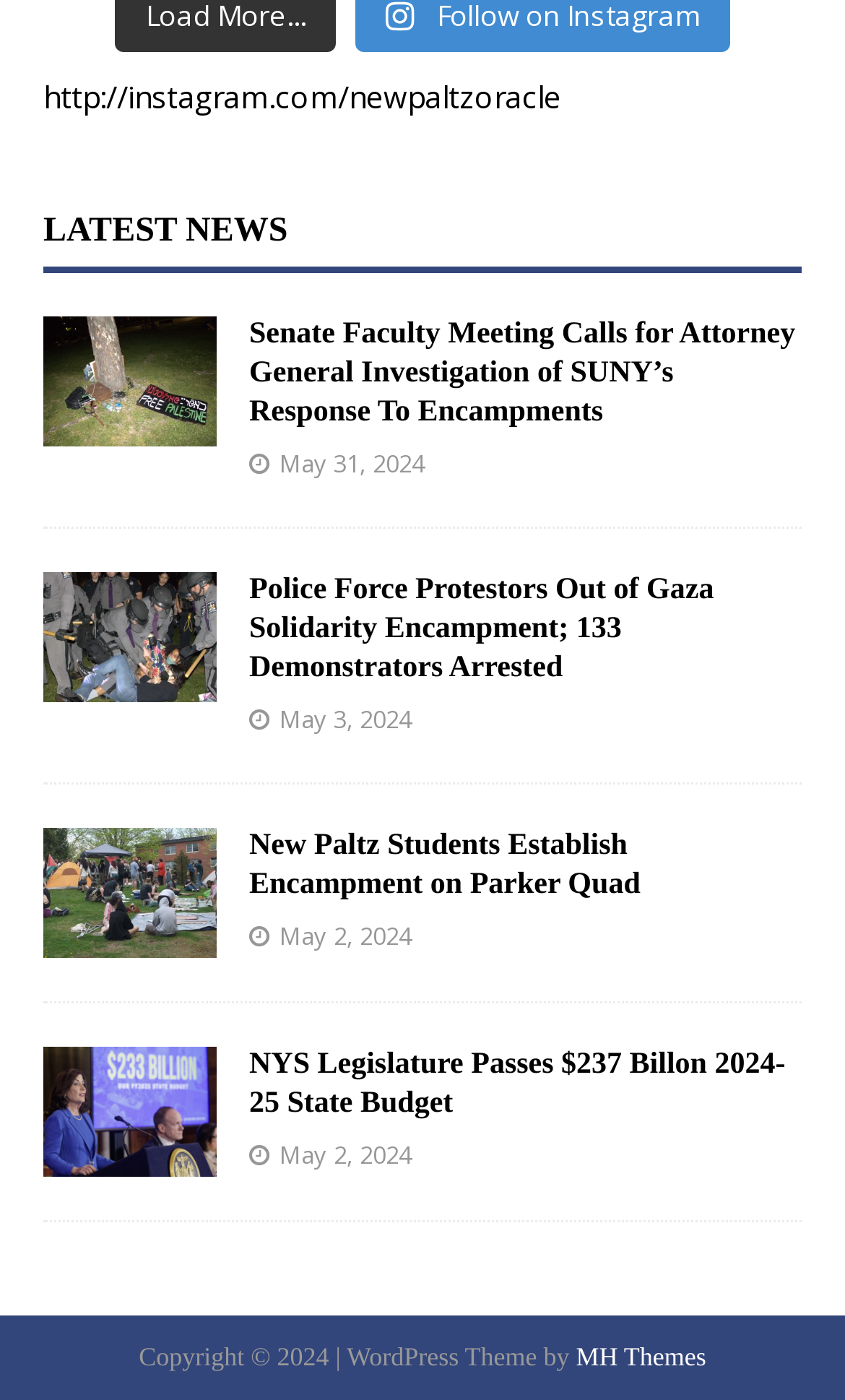Locate the bounding box coordinates of the element I should click to achieve the following instruction: "Read latest news".

[0.051, 0.152, 0.341, 0.178]